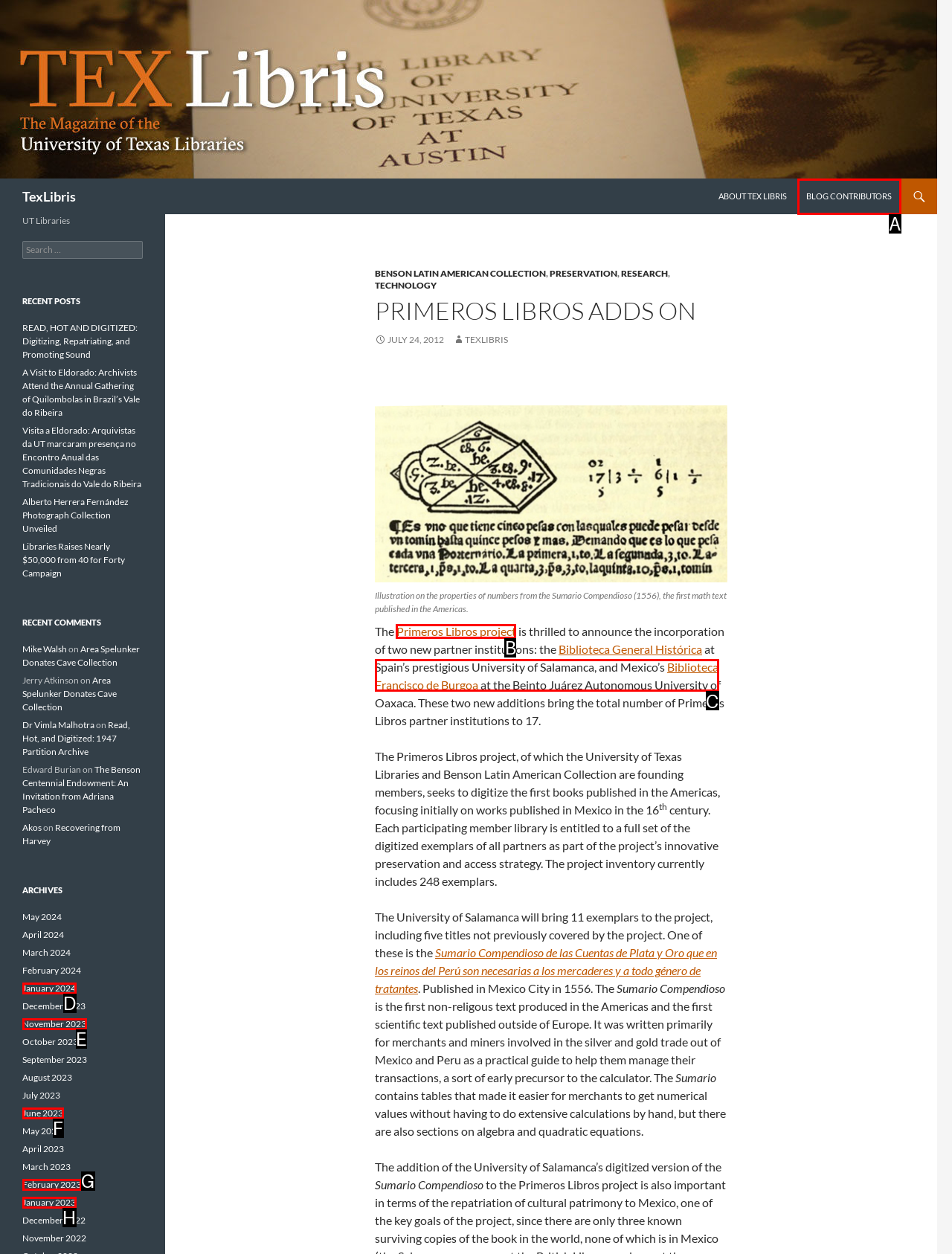Please indicate which HTML element should be clicked to fulfill the following task: Learn more about the 'Primeros Libros project'. Provide the letter of the selected option.

B